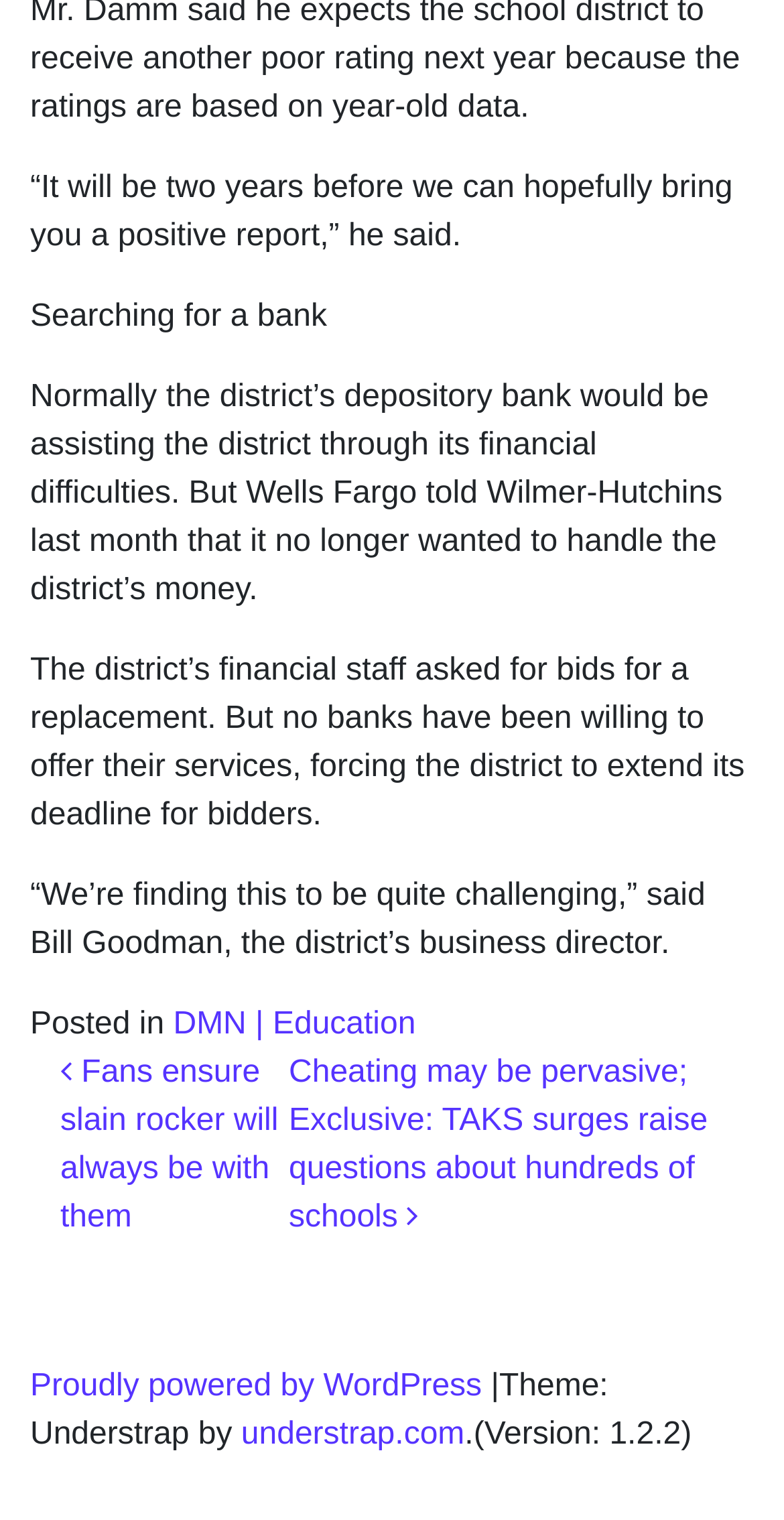With reference to the image, please provide a detailed answer to the following question: What is the platform powering the website?

The footer of the webpage mentions 'Proudly powered by WordPress', indicating that the website is powered by the WordPress platform.